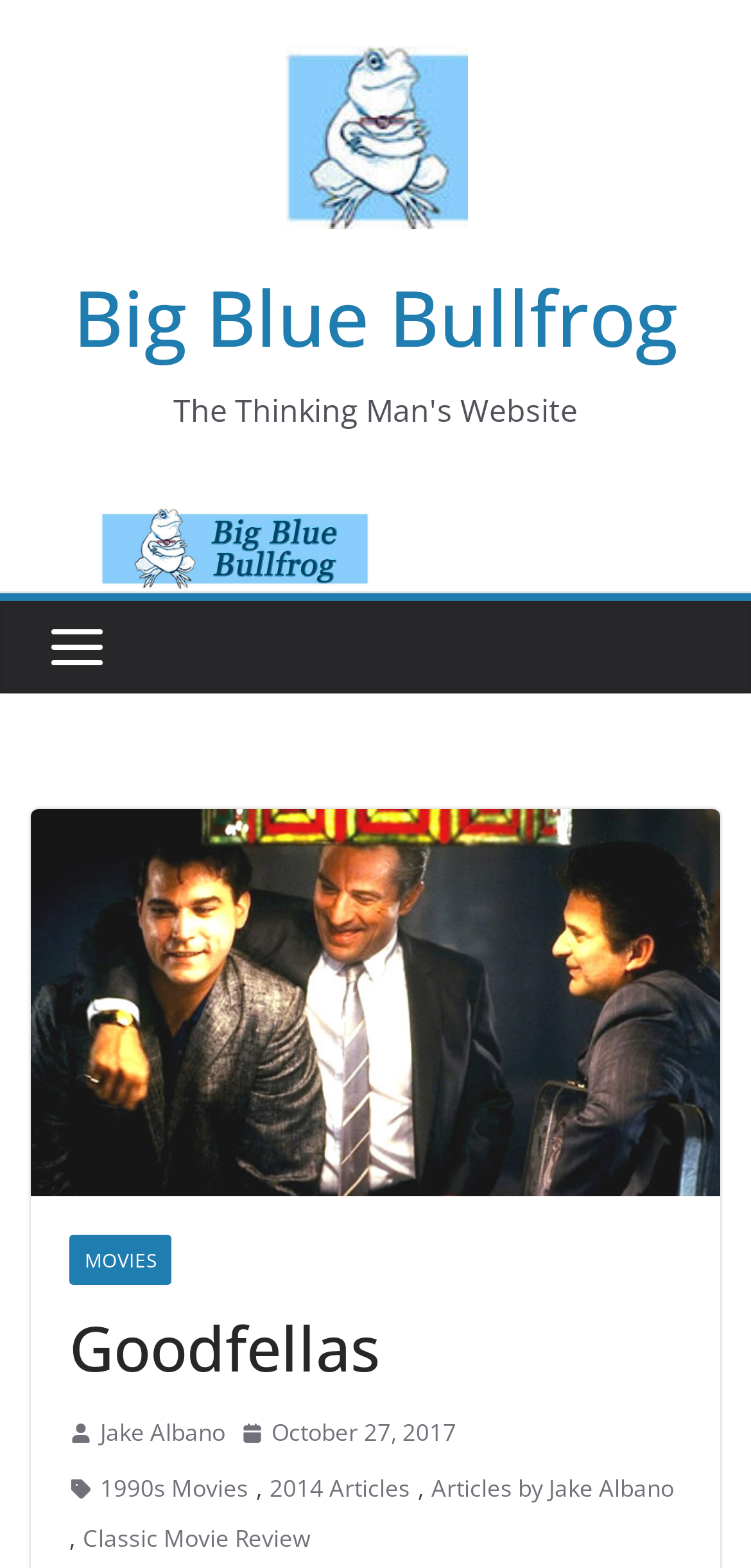Calculate the bounding box coordinates for the UI element based on the following description: "Movies". Ensure the coordinates are four float numbers between 0 and 1, i.e., [left, top, right, bottom].

[0.092, 0.788, 0.228, 0.82]